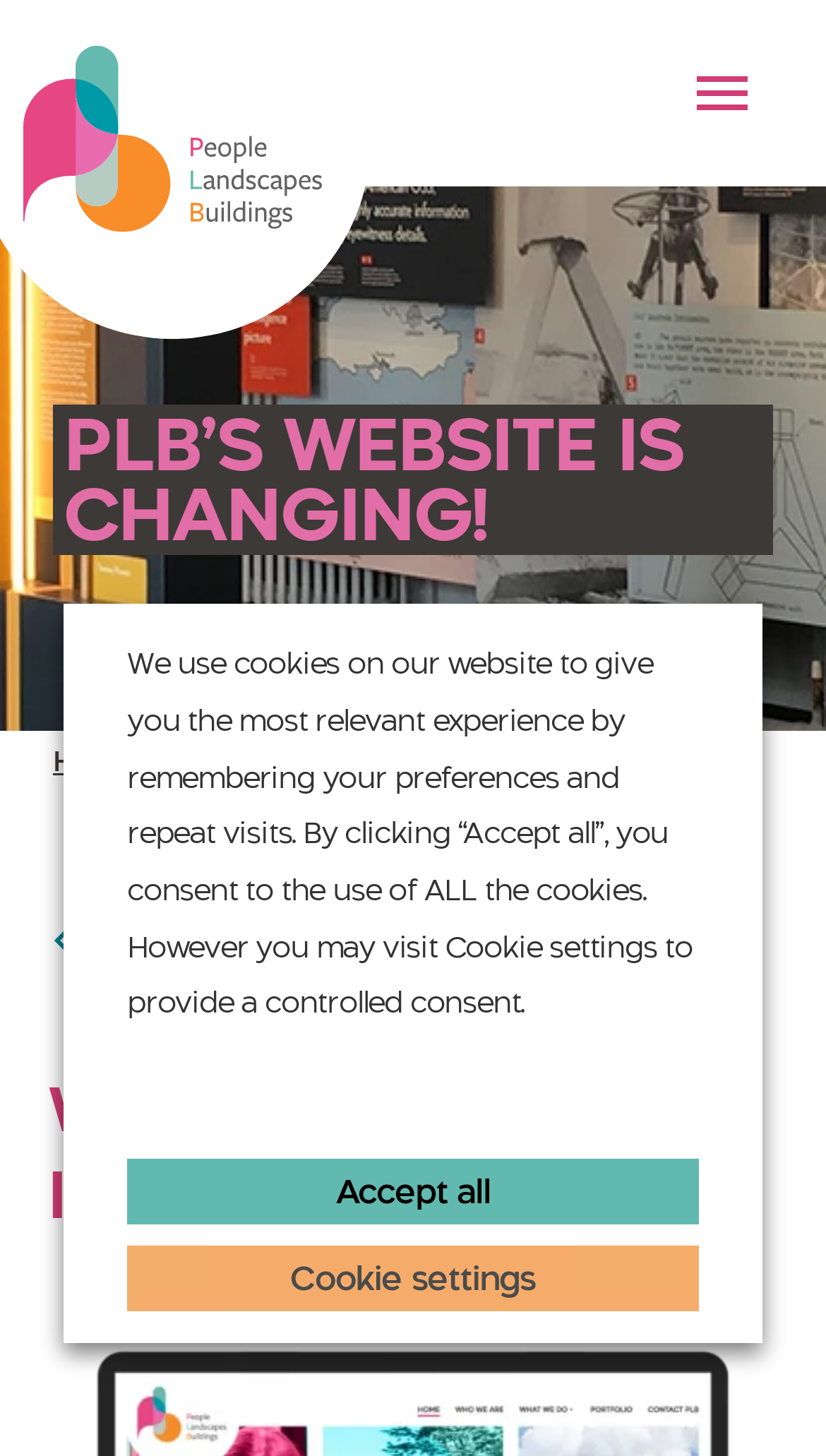Please analyze the image and provide a thorough answer to the question:
What is the website changing to?

I read the heading 'We are launching a new look website' and understood that the website is changing to a new look.